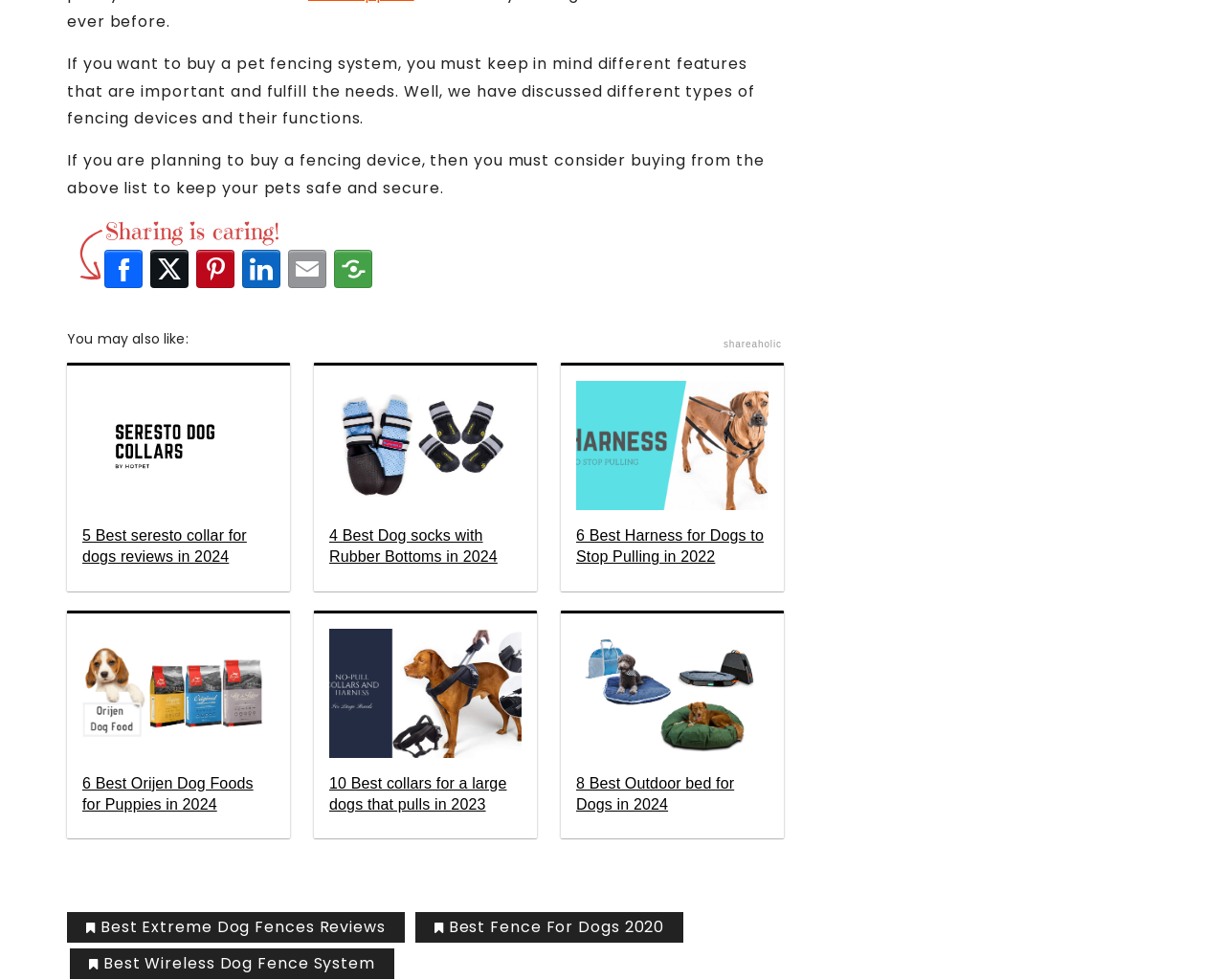Give a short answer using one word or phrase for the question:
What can you do with the links at the bottom of the webpage?

Share to social media